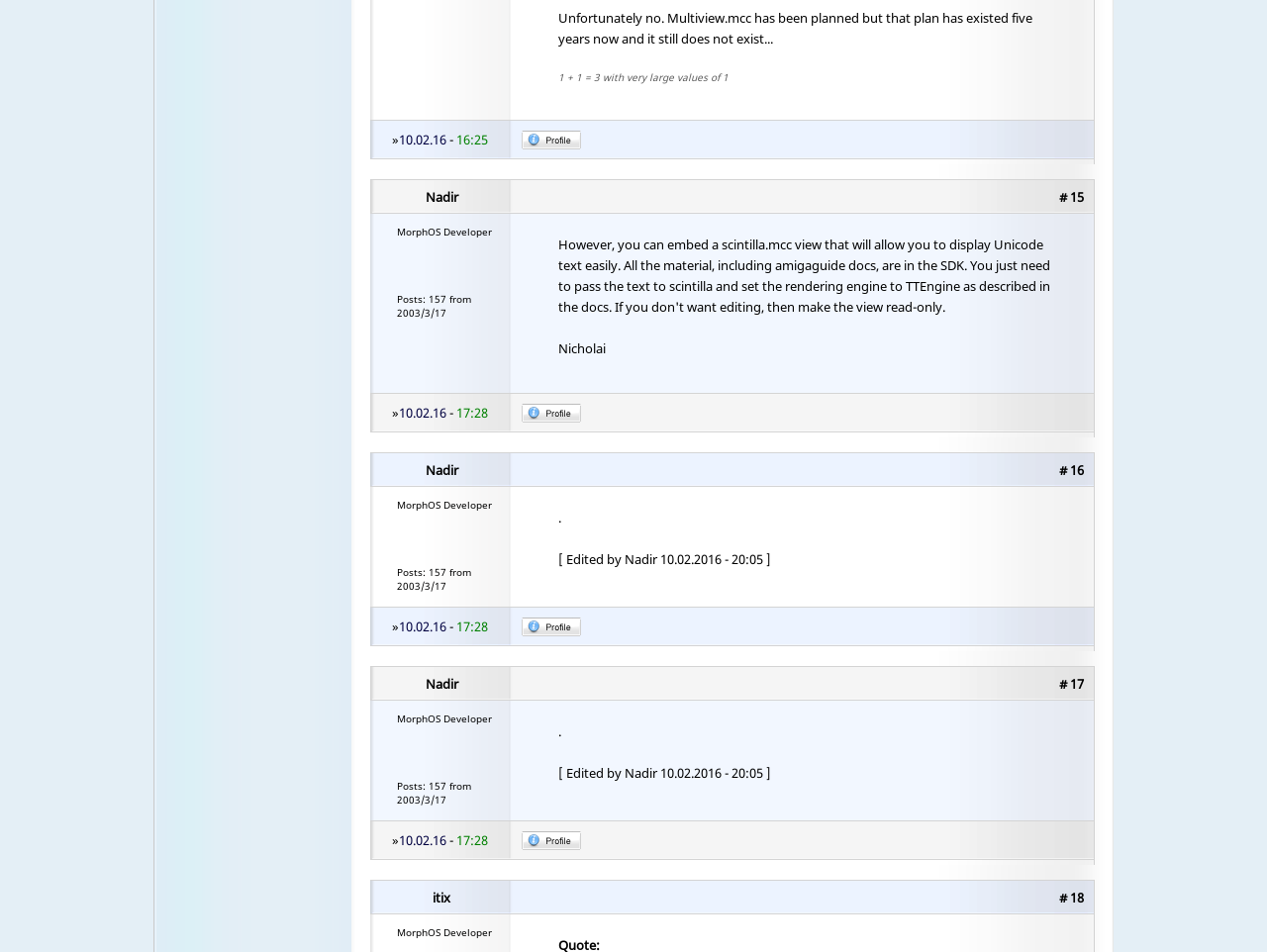Determine the bounding box coordinates of the target area to click to execute the following instruction: "Go to post #15."

[0.836, 0.198, 0.855, 0.217]